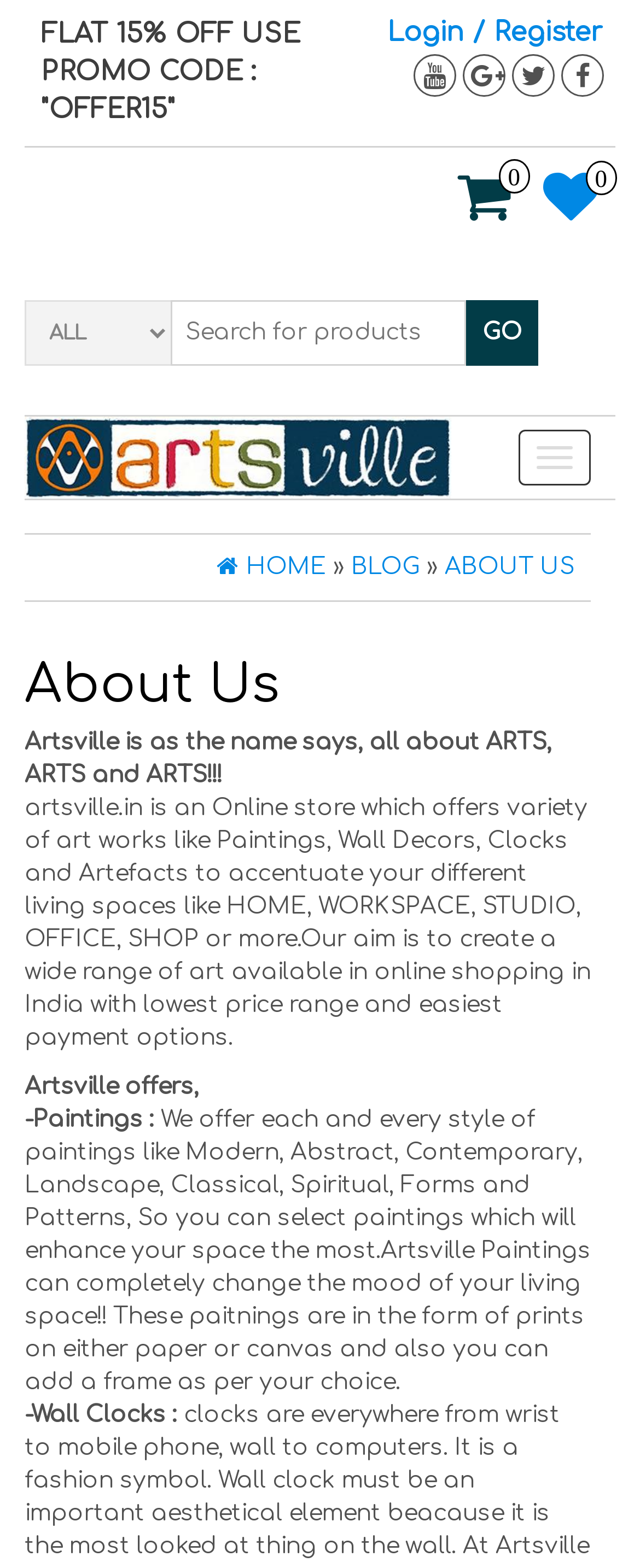Please provide a short answer using a single word or phrase for the question:
What is the purpose of the search bar?

Search for products